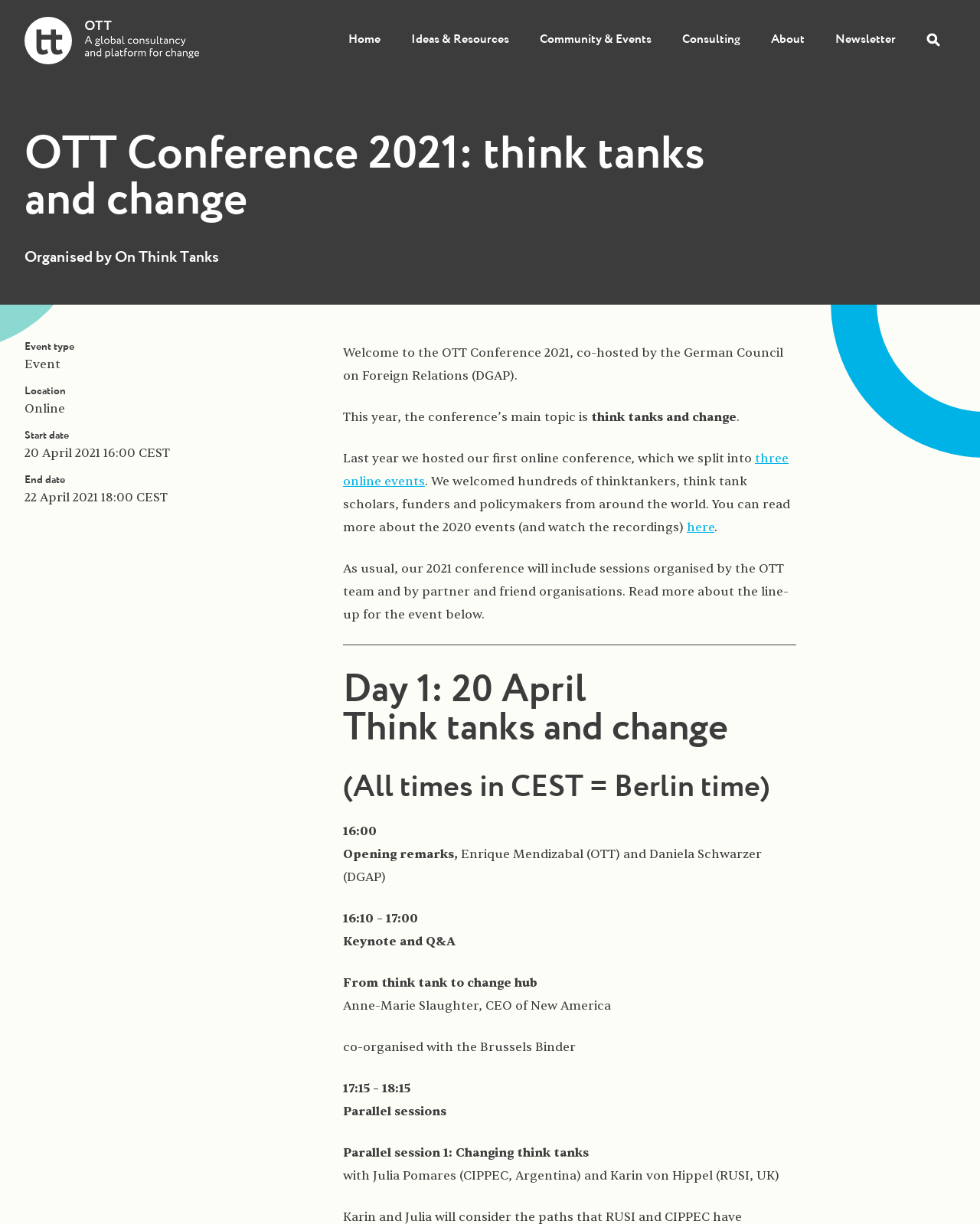What is the name of the conference?
Use the image to give a comprehensive and detailed response to the question.

I found the answer by looking at the heading element with the text 'OTT Conference 2021: think tanks and change' which is located at the top of the webpage.